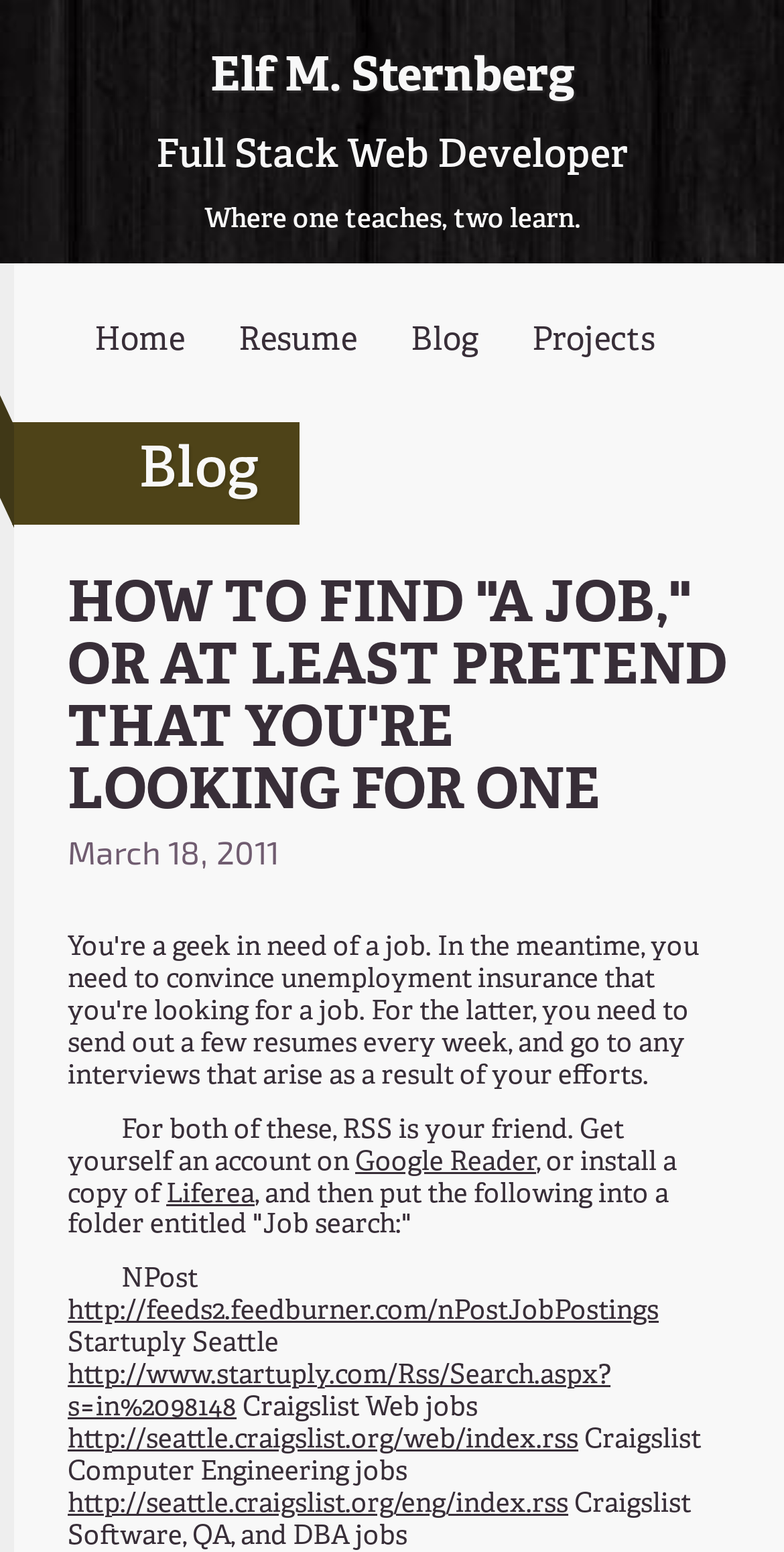From the image, can you give a detailed response to the question below:
What is the profession of Elf M. Sternberg?

Based on the webpage, the heading 'Elf M. Sternberg' is followed by the heading 'Full Stack Web Developer', which suggests that Elf M. Sternberg is a Full Stack Web Developer.